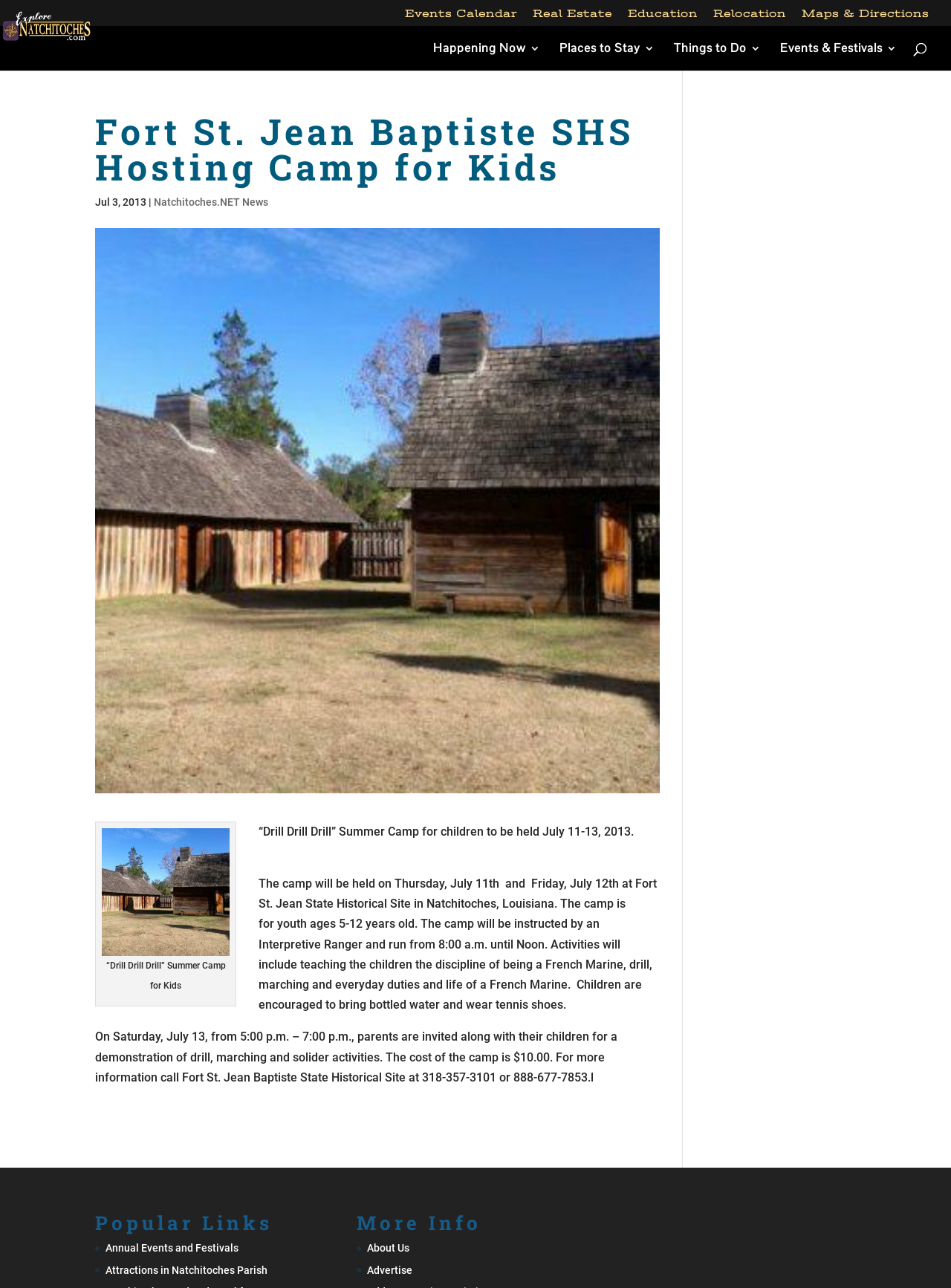What is the age range for the summer camp?
Kindly offer a detailed explanation using the data available in the image.

The age range for the summer camp is 5-12 years old as mentioned in the text 'The camp is for youth ages 5-12 years old.'